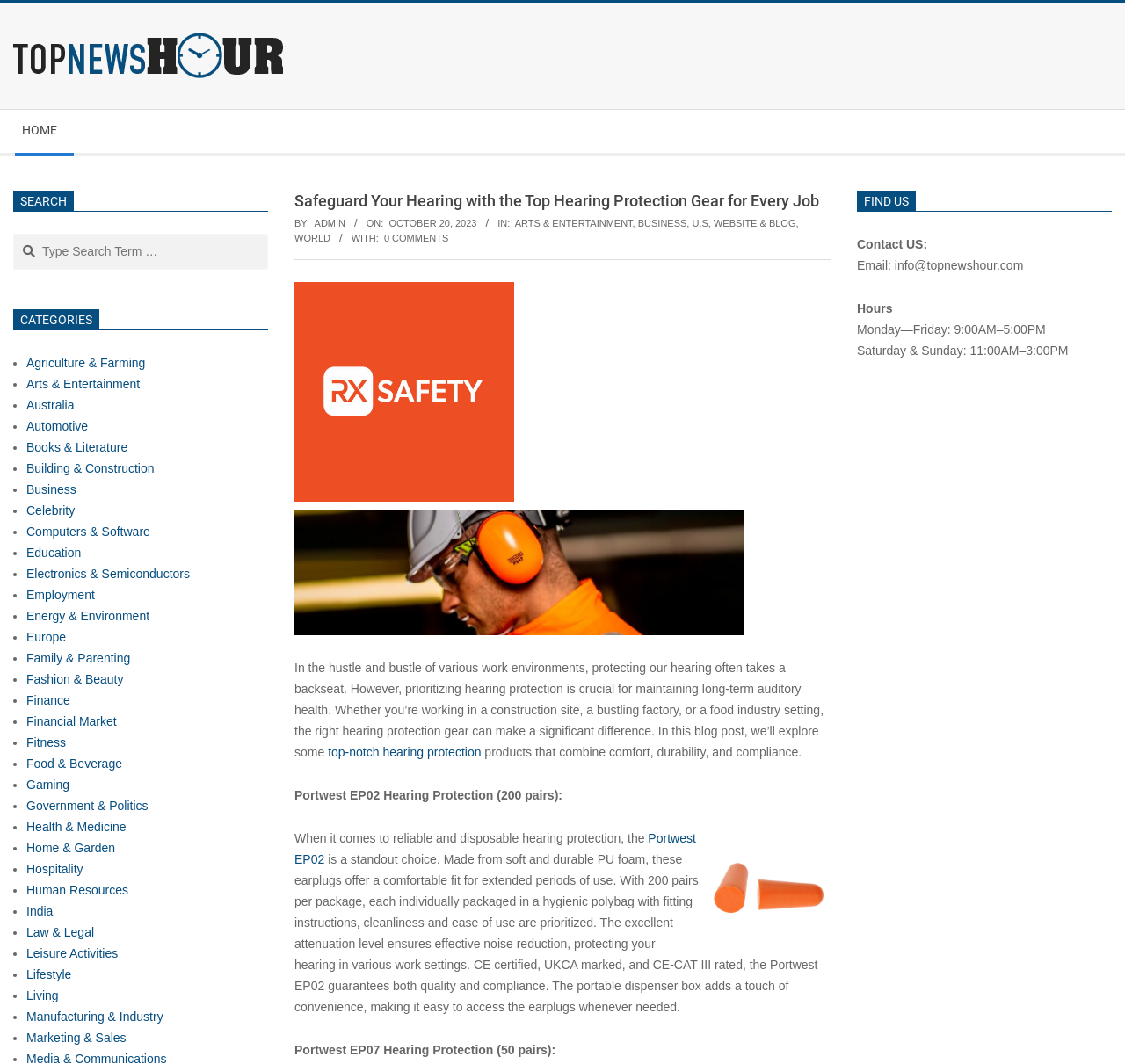Please identify the bounding box coordinates of the clickable area that will fulfill the following instruction: "Click on the 'BUSINESS' link". The coordinates should be in the format of four float numbers between 0 and 1, i.e., [left, top, right, bottom].

[0.567, 0.205, 0.61, 0.215]